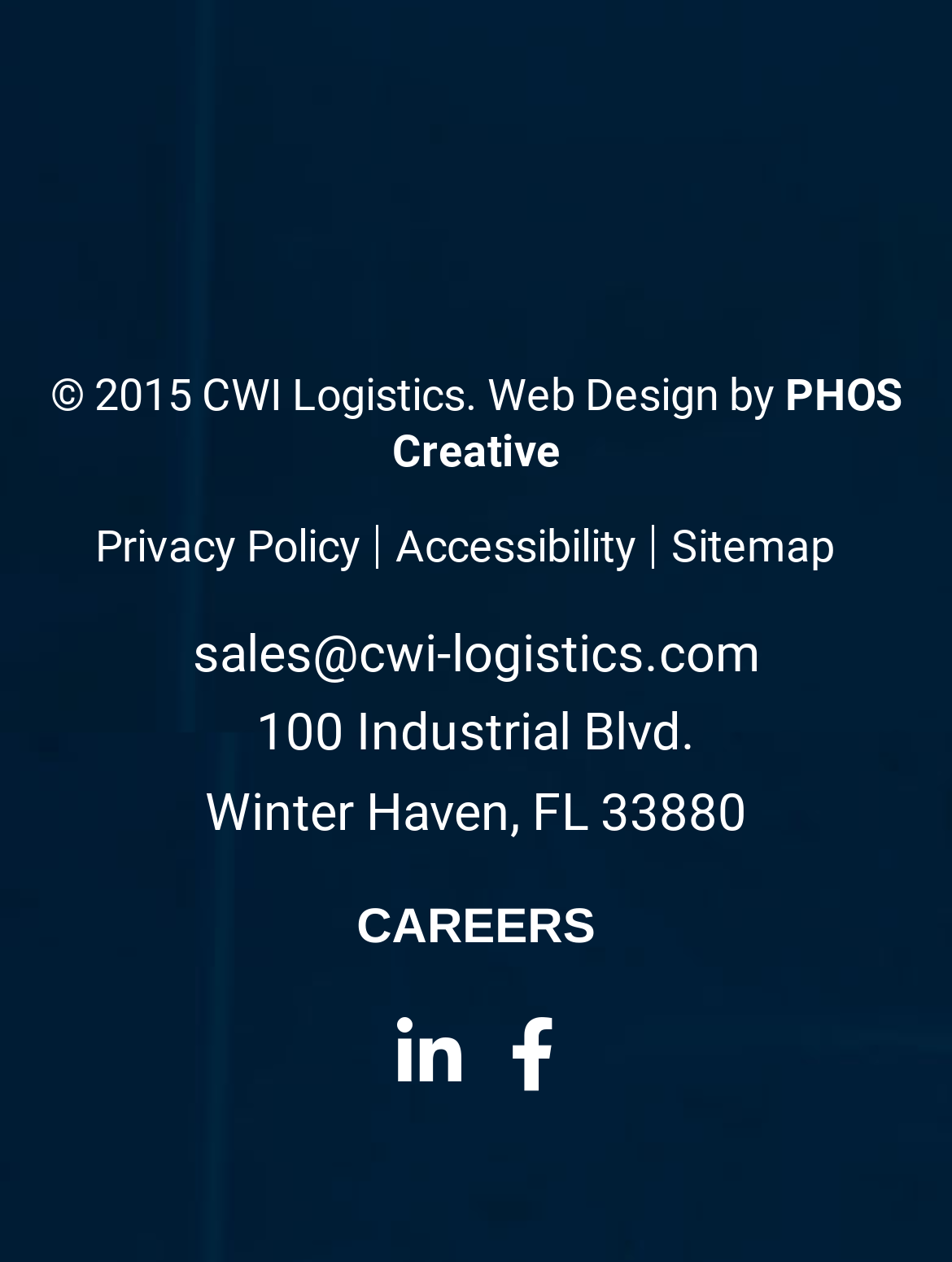Determine the bounding box coordinates of the section I need to click to execute the following instruction: "Explore CAREERS". Provide the coordinates as four float numbers between 0 and 1, i.e., [left, top, right, bottom].

[0.051, 0.71, 0.949, 0.76]